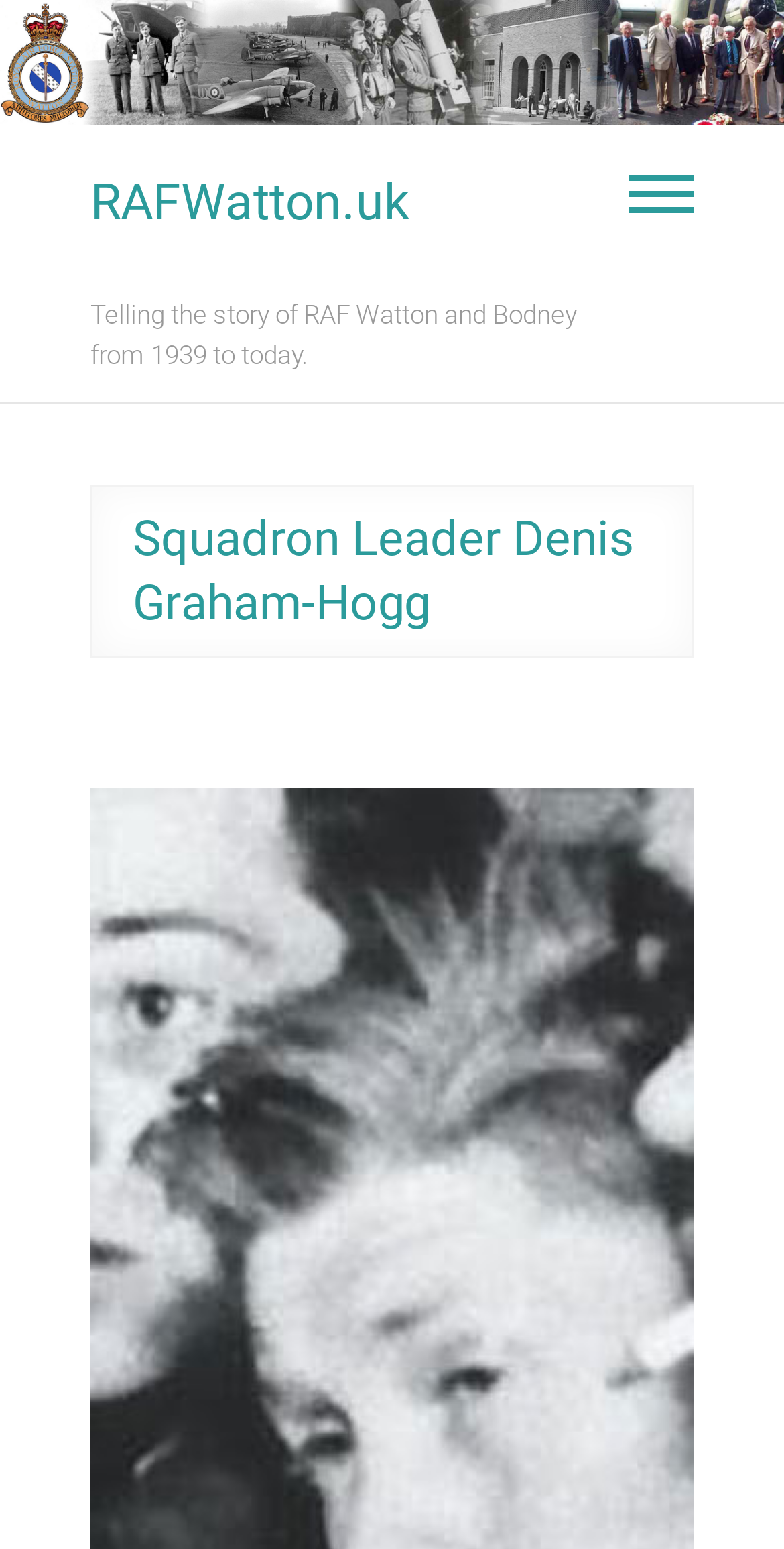Find the bounding box coordinates for the UI element that matches this description: "LinkedIn".

None